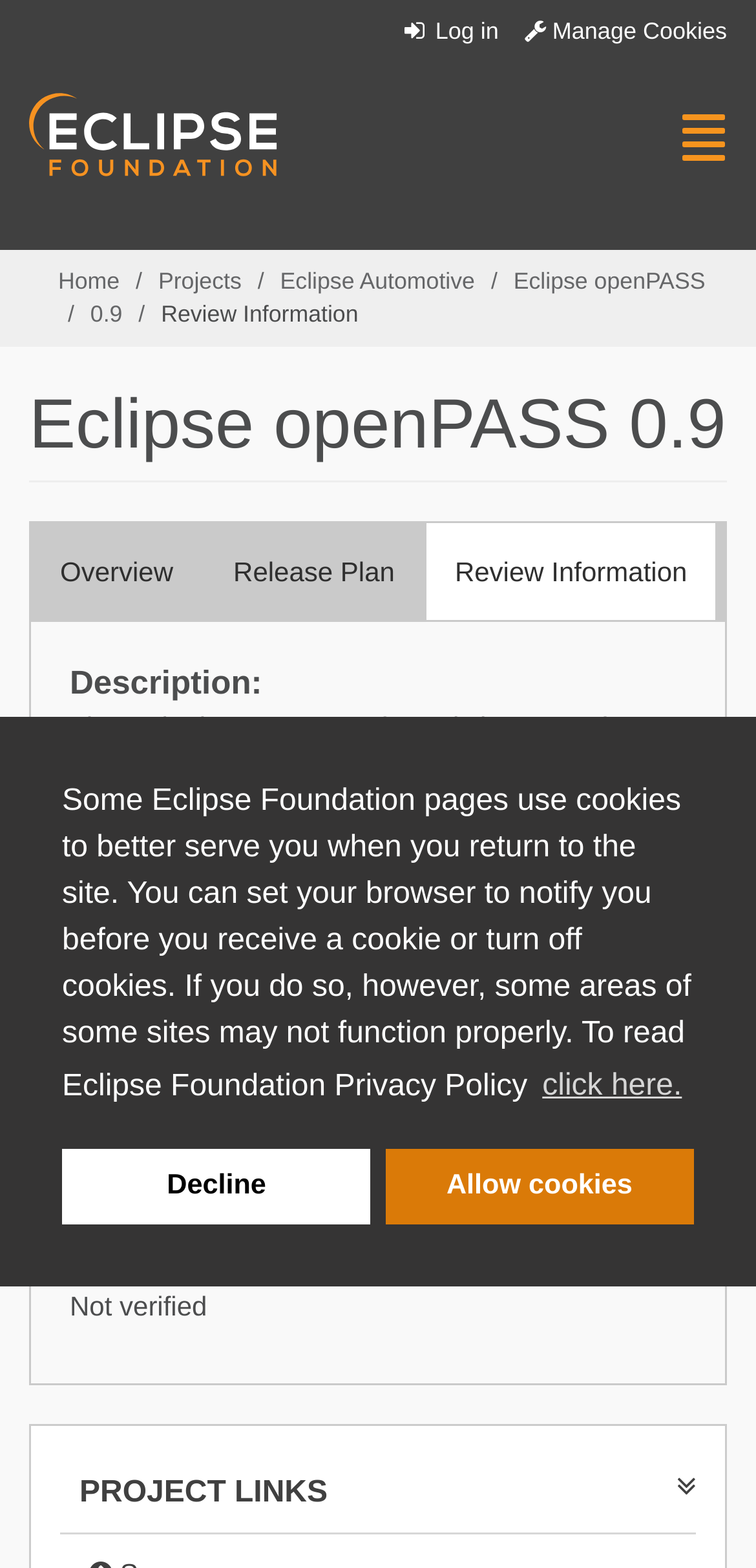Based on the element description "Decline", predict the bounding box coordinates of the UI element.

[0.082, 0.732, 0.491, 0.781]